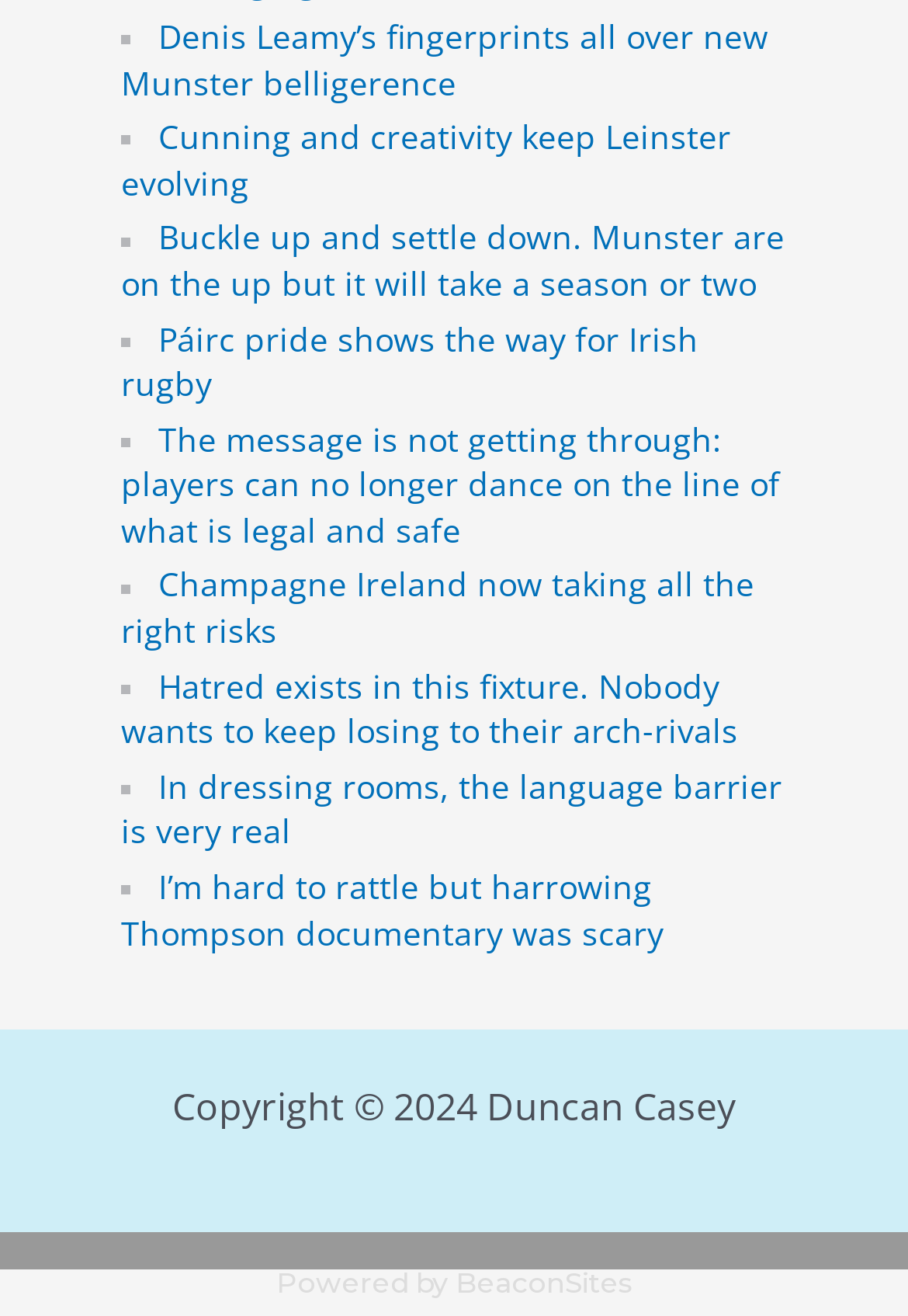Find the bounding box coordinates of the clickable region needed to perform the following instruction: "Check the copyright information". The coordinates should be provided as four float numbers between 0 and 1, i.e., [left, top, right, bottom].

[0.19, 0.822, 0.81, 0.861]